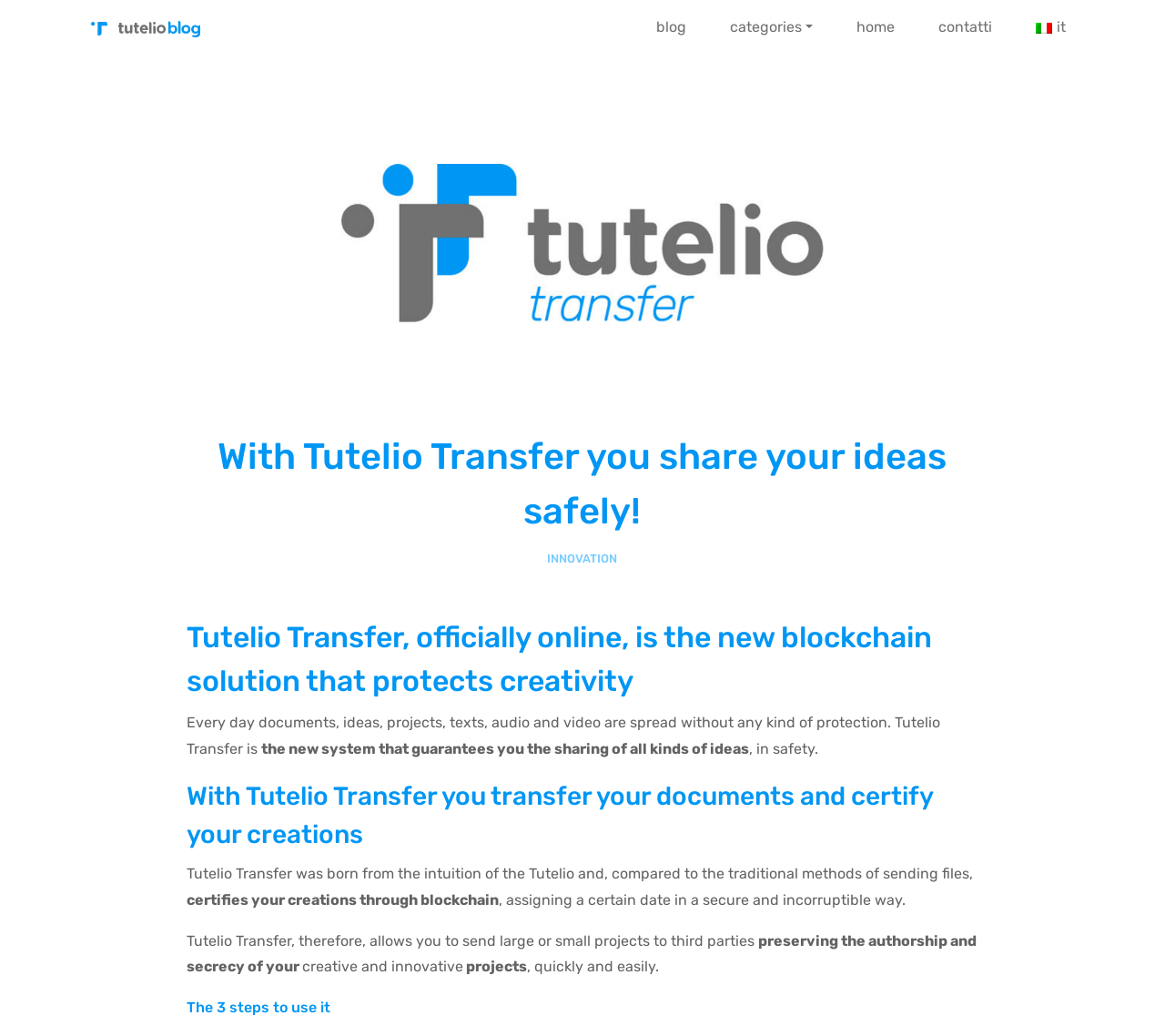Based on the image, provide a detailed and complete answer to the question: 
How many steps are there to use Tutelio Transfer?

I found the answer by looking at the text 'The 3 steps to use it' which indicates that there are 3 steps to use Tutelio Transfer.